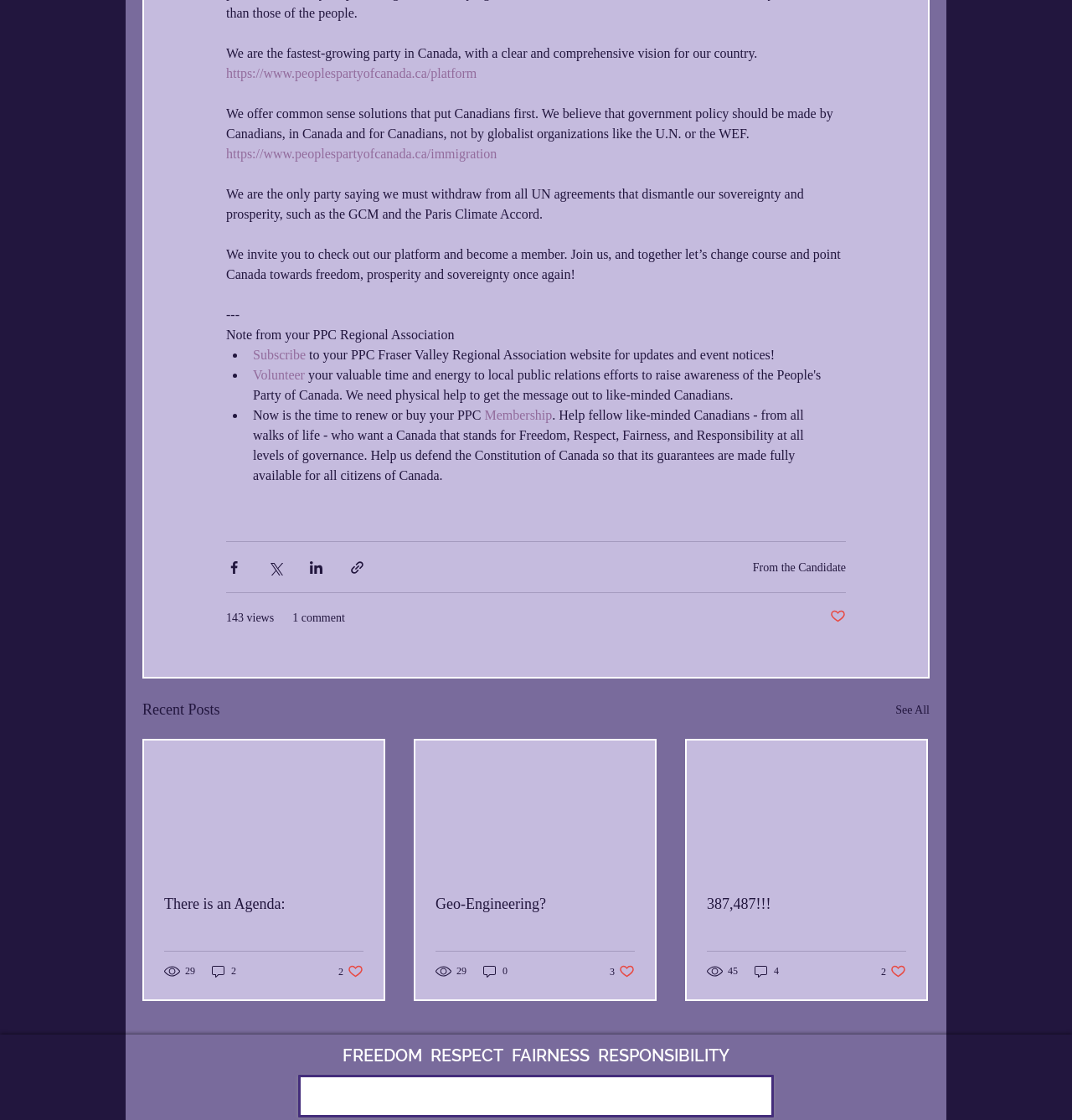Determine the bounding box coordinates of the clickable region to follow the instruction: "Subscribe to the PPC Fraser Valley Regional Association website".

[0.236, 0.31, 0.285, 0.323]